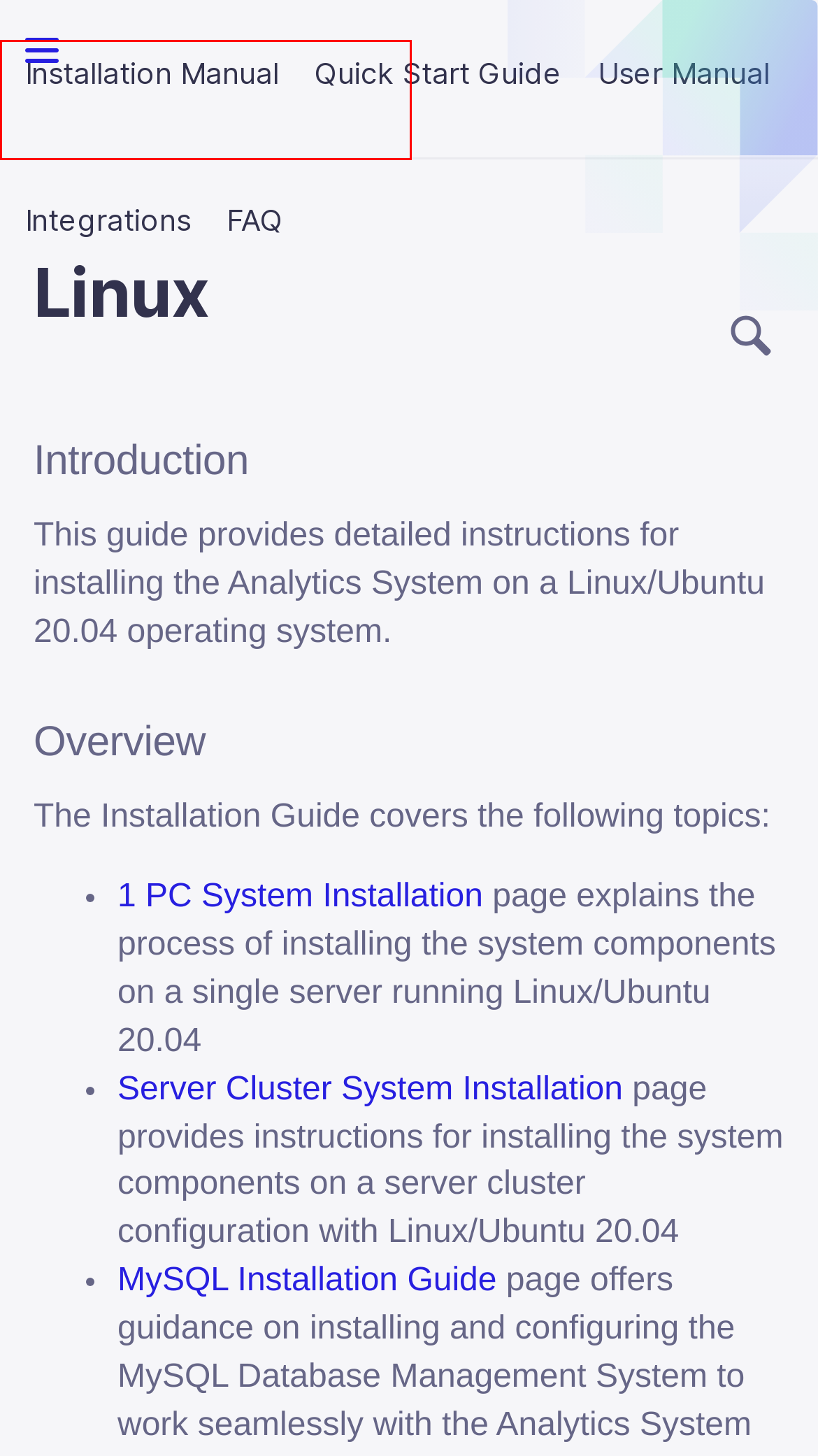You’re provided with a screenshot of a webpage that has a red bounding box around an element. Choose the best matching webpage description for the new page after clicking the element in the red box. The options are:
A. IncoreSoft VEZHA Integration Documentation - IncoreSoft VEZHA Integration Documentation
B. Linux: MySQL Installation Guide - Installation Manual
C. Quick Start Guide - Incoresoft VEZHA Quick Start Guide
D. Linux: 1 PC System Installation - Installation Manual
E. IncoreSoft VEZHA Documentation EN - Incoresoft VEZHA Documentation EN
F. Frequently Asked Questions (FAQ) - Frequently Asked Questions (FAQ)
G. Installation Manual - Installation Manual
H. Linux: Server Cluster System Installation - Installation Manual

E